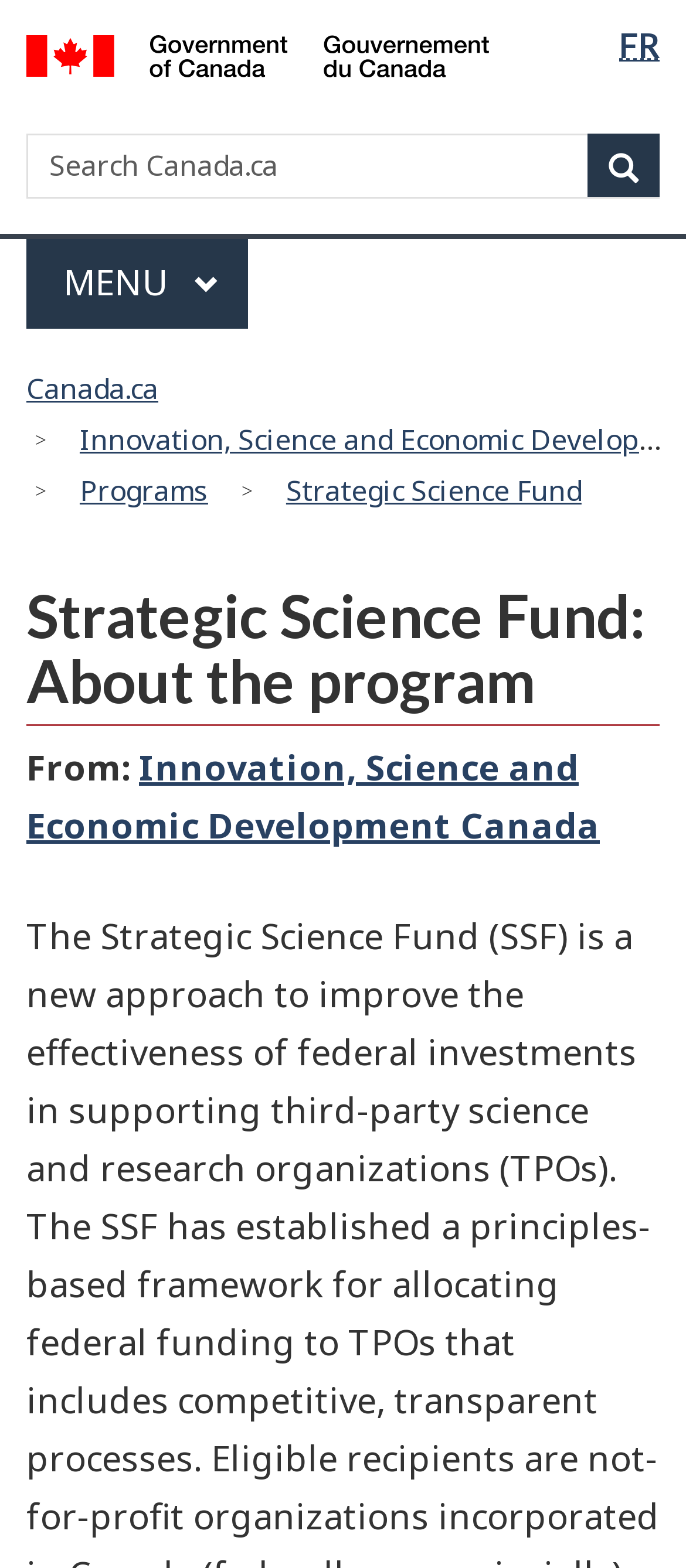Find the headline of the webpage and generate its text content.

Strategic Science Fund: About the program